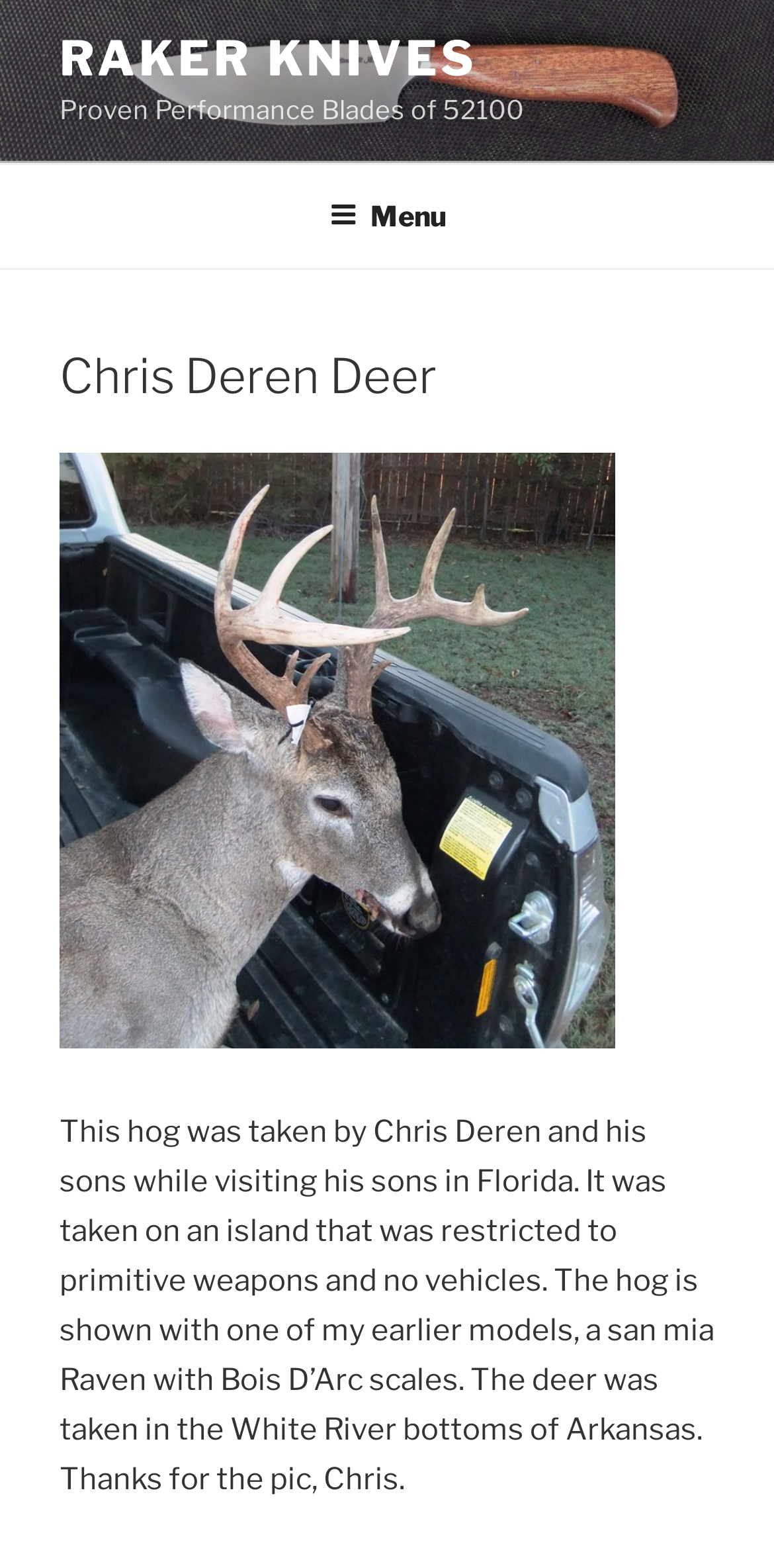Identify the bounding box for the given UI element using the description provided. Coordinates should be in the format (top-left x, top-left y, bottom-right x, bottom-right y) and must be between 0 and 1. Here is the description: Menu

[0.388, 0.106, 0.612, 0.168]